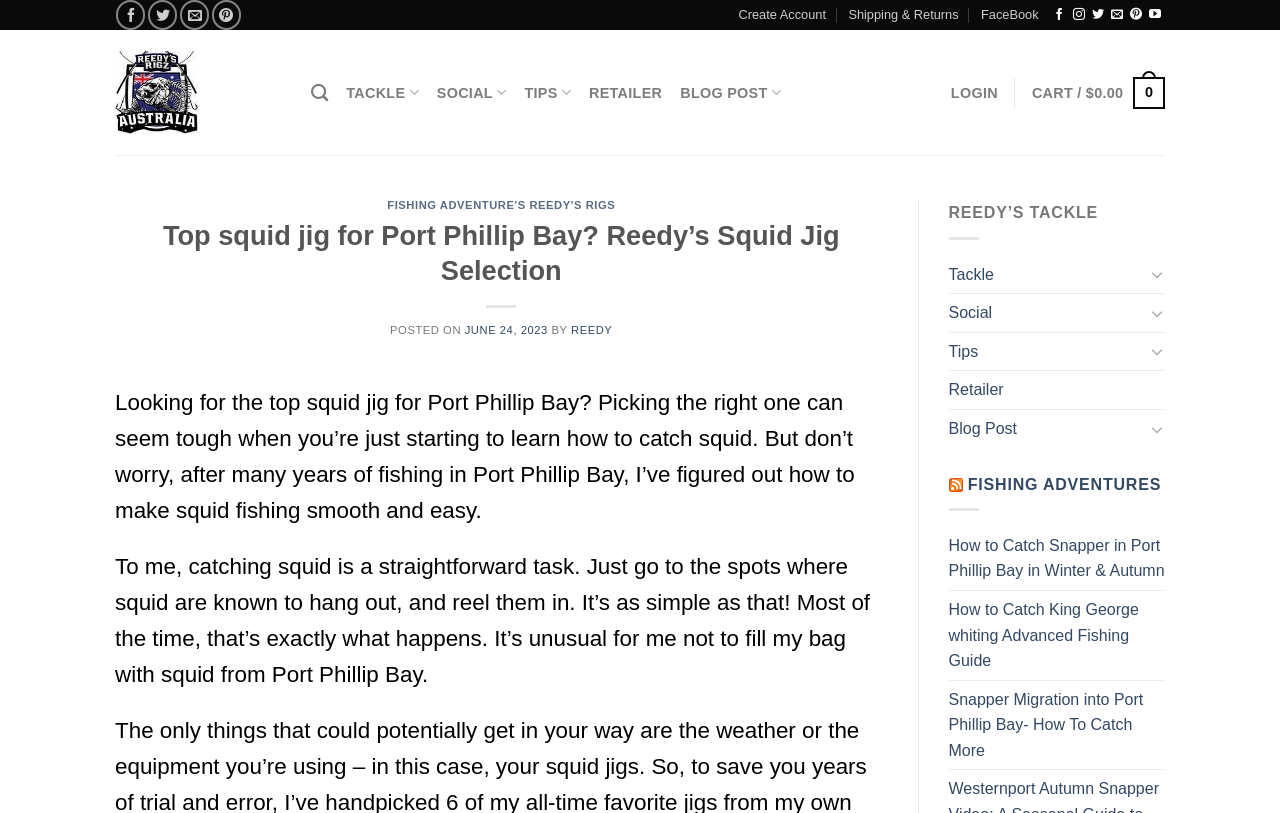Answer the question with a single word or phrase: 
Who is the author of the blog post?

Reedy